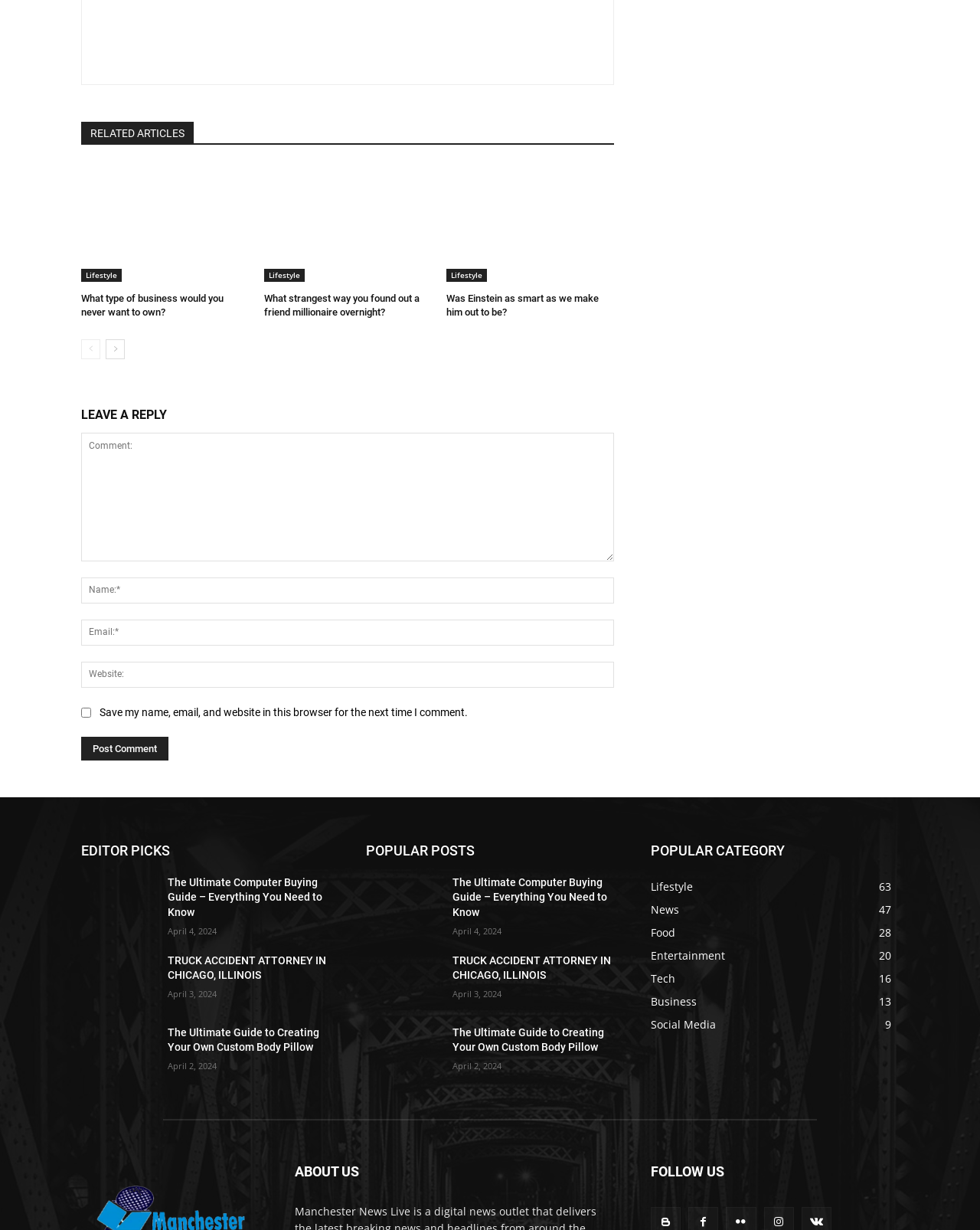Please locate the clickable area by providing the bounding box coordinates to follow this instruction: "Leave a reply".

[0.083, 0.352, 0.627, 0.456]